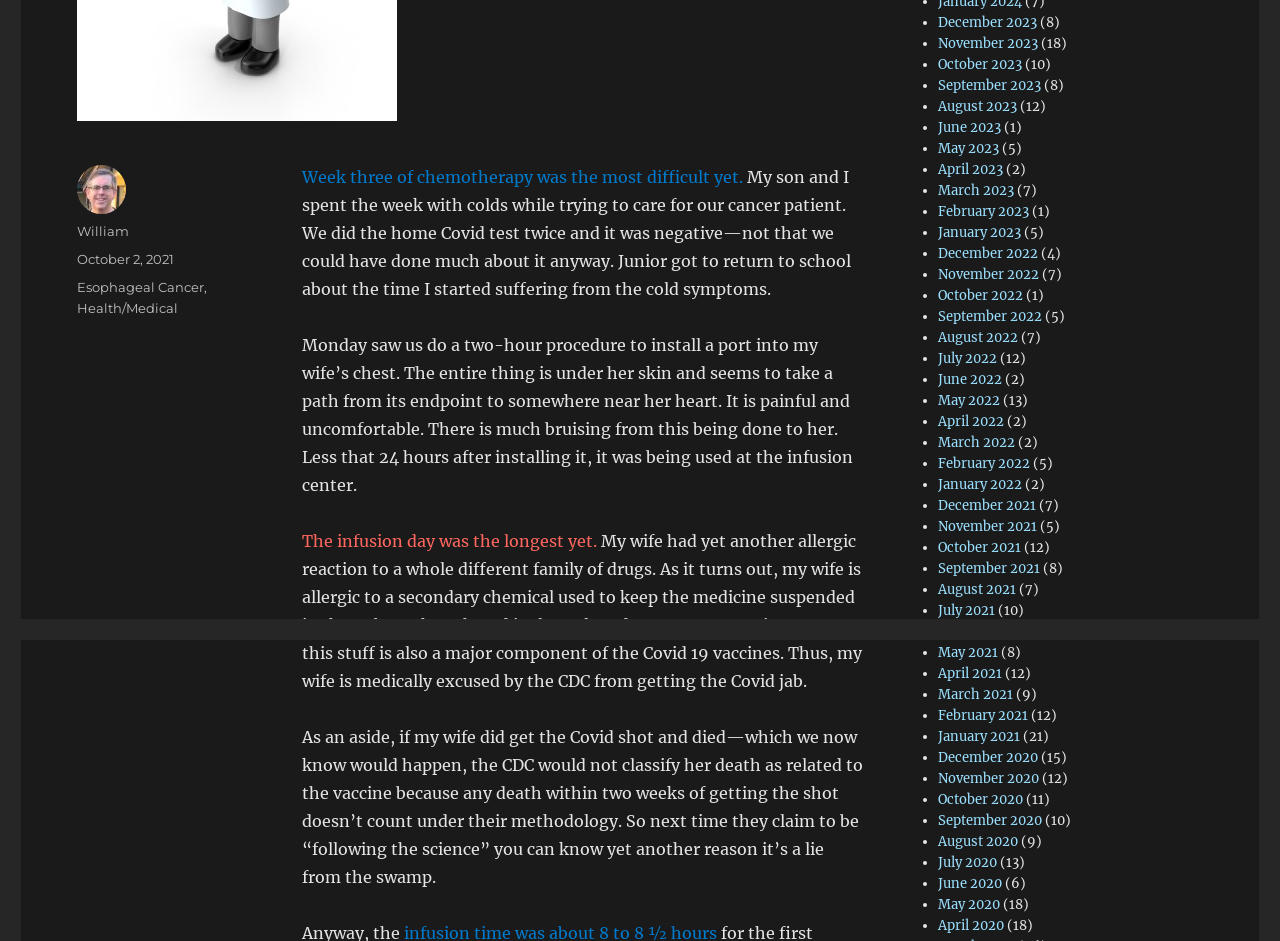Please locate the UI element described by "September 2022" and provide its bounding box coordinates.

[0.733, 0.327, 0.814, 0.345]